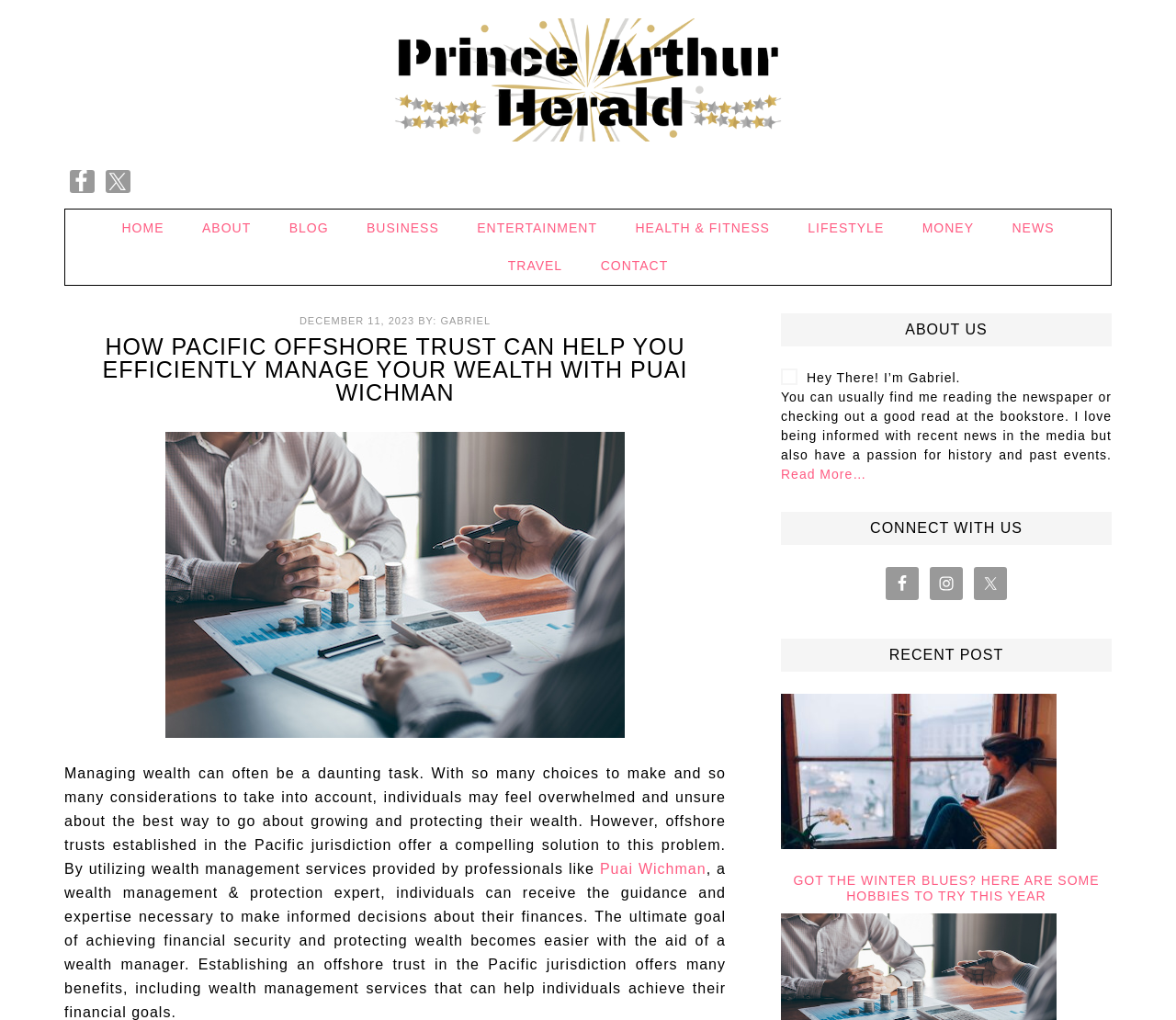Please identify the bounding box coordinates of the element I should click to complete this instruction: 'Learn more about the author'. The coordinates should be given as four float numbers between 0 and 1, like this: [left, top, right, bottom].

[0.664, 0.457, 0.737, 0.472]